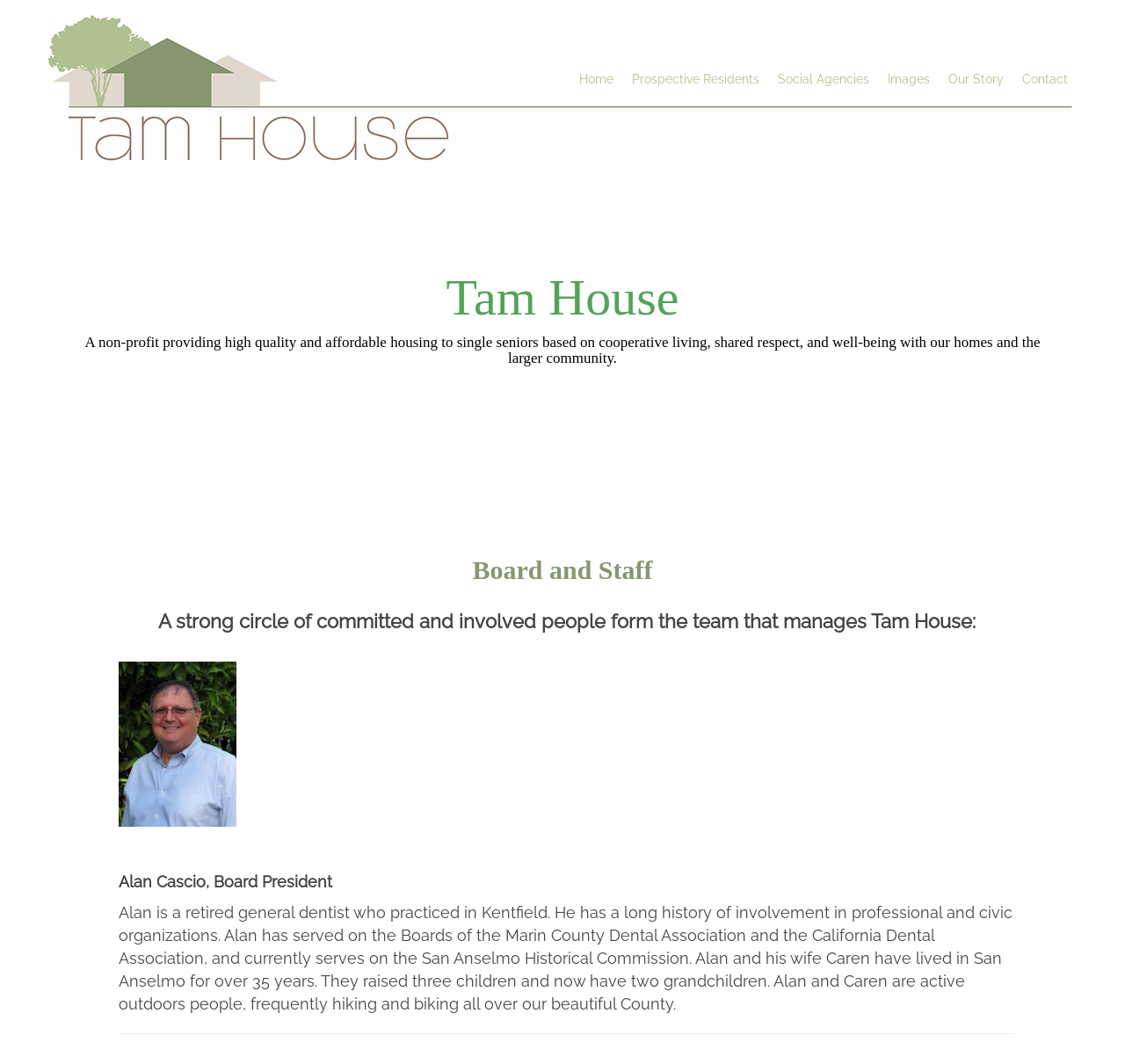Given the element description Home, specify the bounding box coordinates of the corresponding UI element in the format (top-left x, top-left y, bottom-right x, bottom-right y). All values must be between 0 and 1.

[0.507, 0.012, 0.553, 0.099]